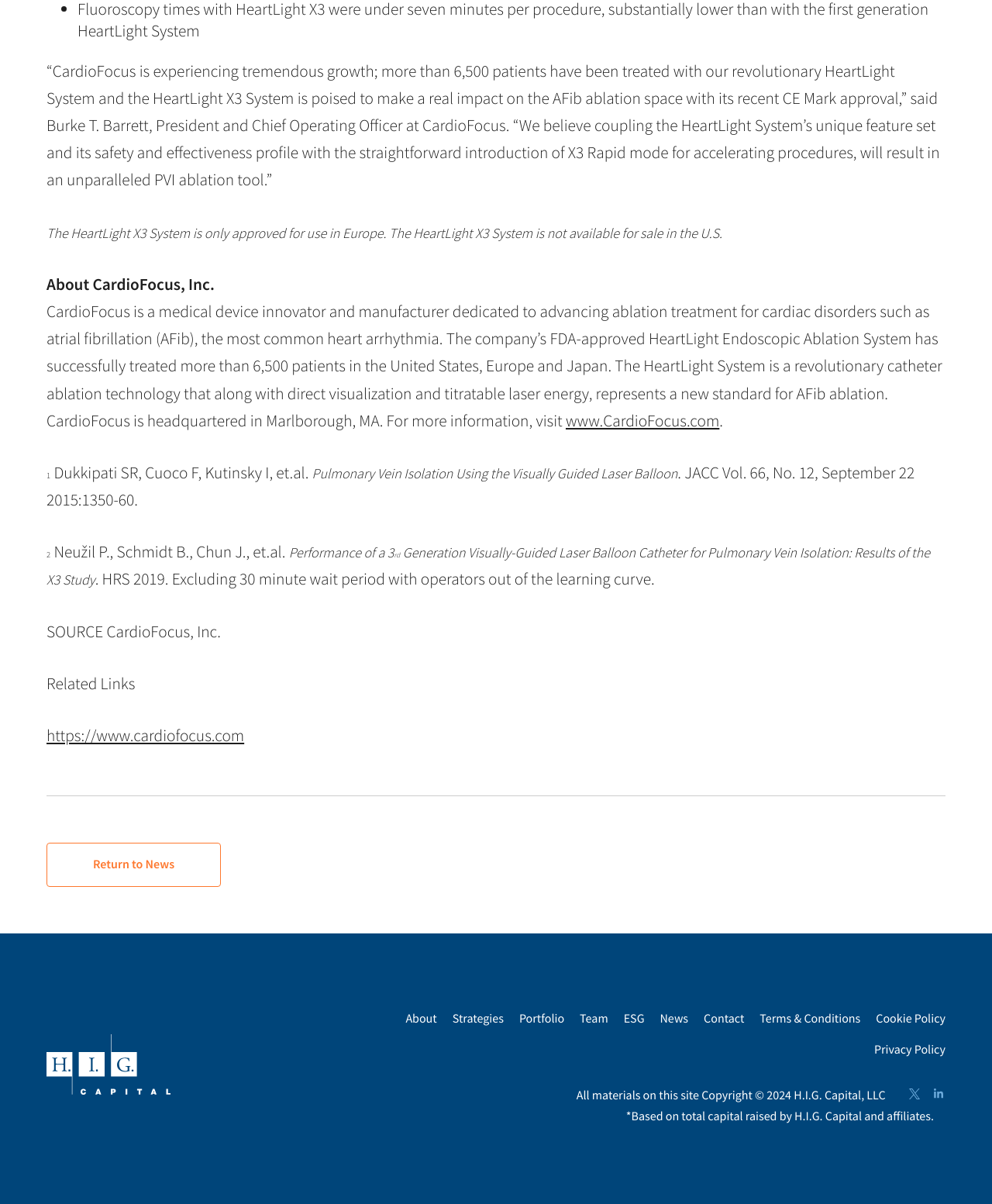Please identify the bounding box coordinates of the clickable region that I should interact with to perform the following instruction: "Go to News page". The coordinates should be expressed as four float numbers between 0 and 1, i.e., [left, top, right, bottom].

[0.047, 0.7, 0.223, 0.736]